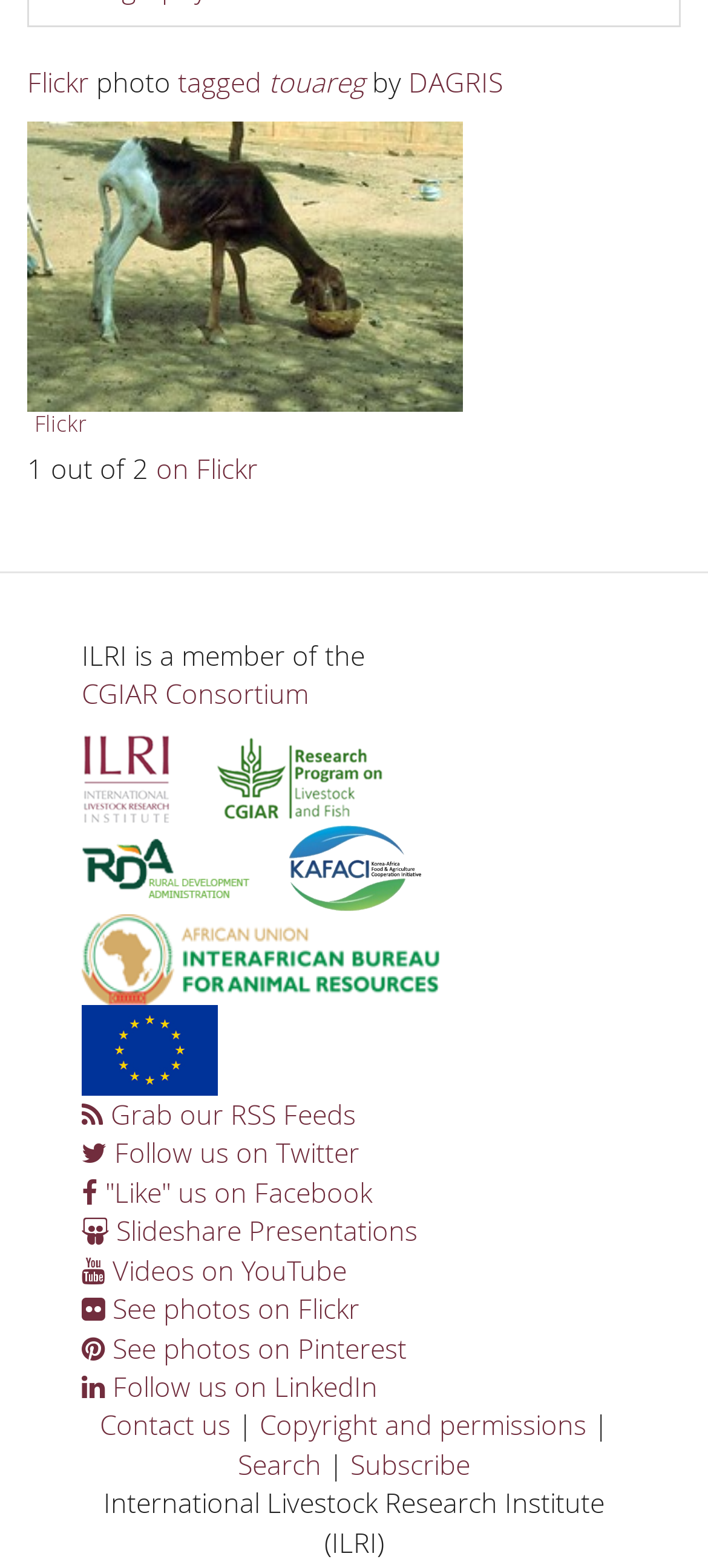Please specify the coordinates of the bounding box for the element that should be clicked to carry out this instruction: "Go to previous month". The coordinates must be four float numbers between 0 and 1, formatted as [left, top, right, bottom].

None